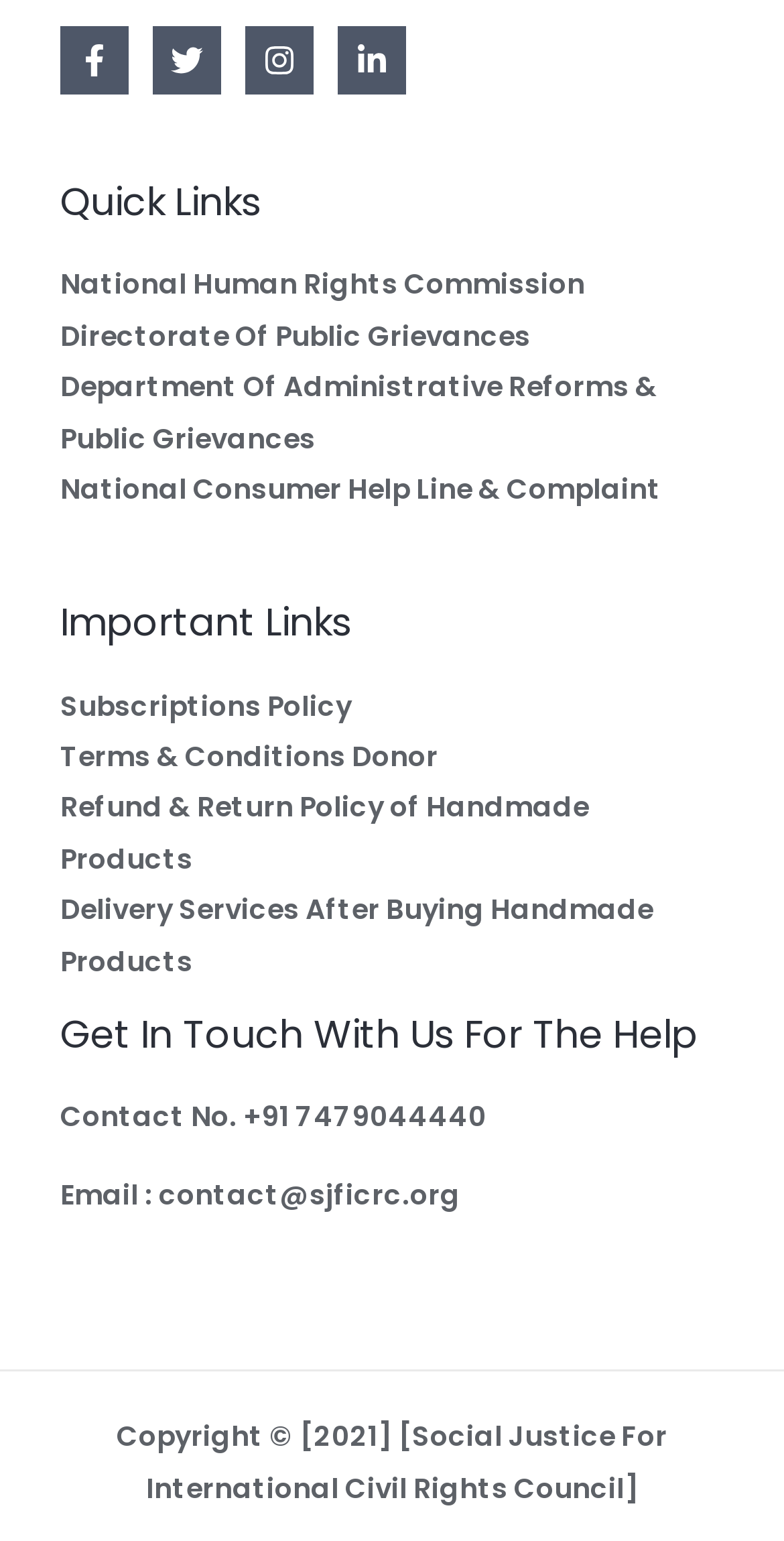Locate the bounding box coordinates of the clickable element to fulfill the following instruction: "Contact us via phone". Provide the coordinates as four float numbers between 0 and 1 in the format [left, top, right, bottom].

[0.077, 0.713, 0.621, 0.737]